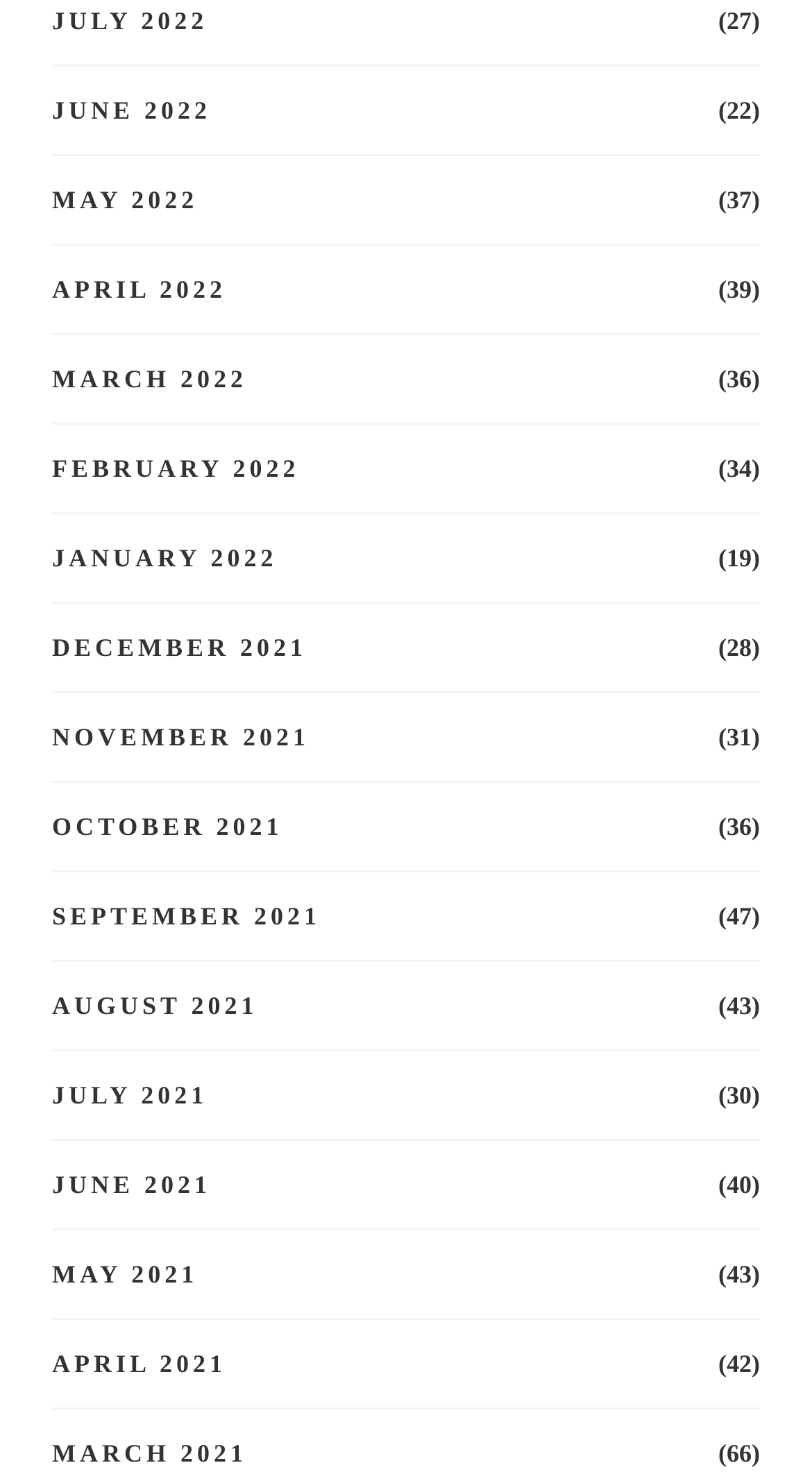Please give the bounding box coordinates of the area that should be clicked to fulfill the following instruction: "view JULY 2022". The coordinates should be in the format of four float numbers from 0 to 1, i.e., [left, top, right, bottom].

[0.064, 0.006, 0.256, 0.023]